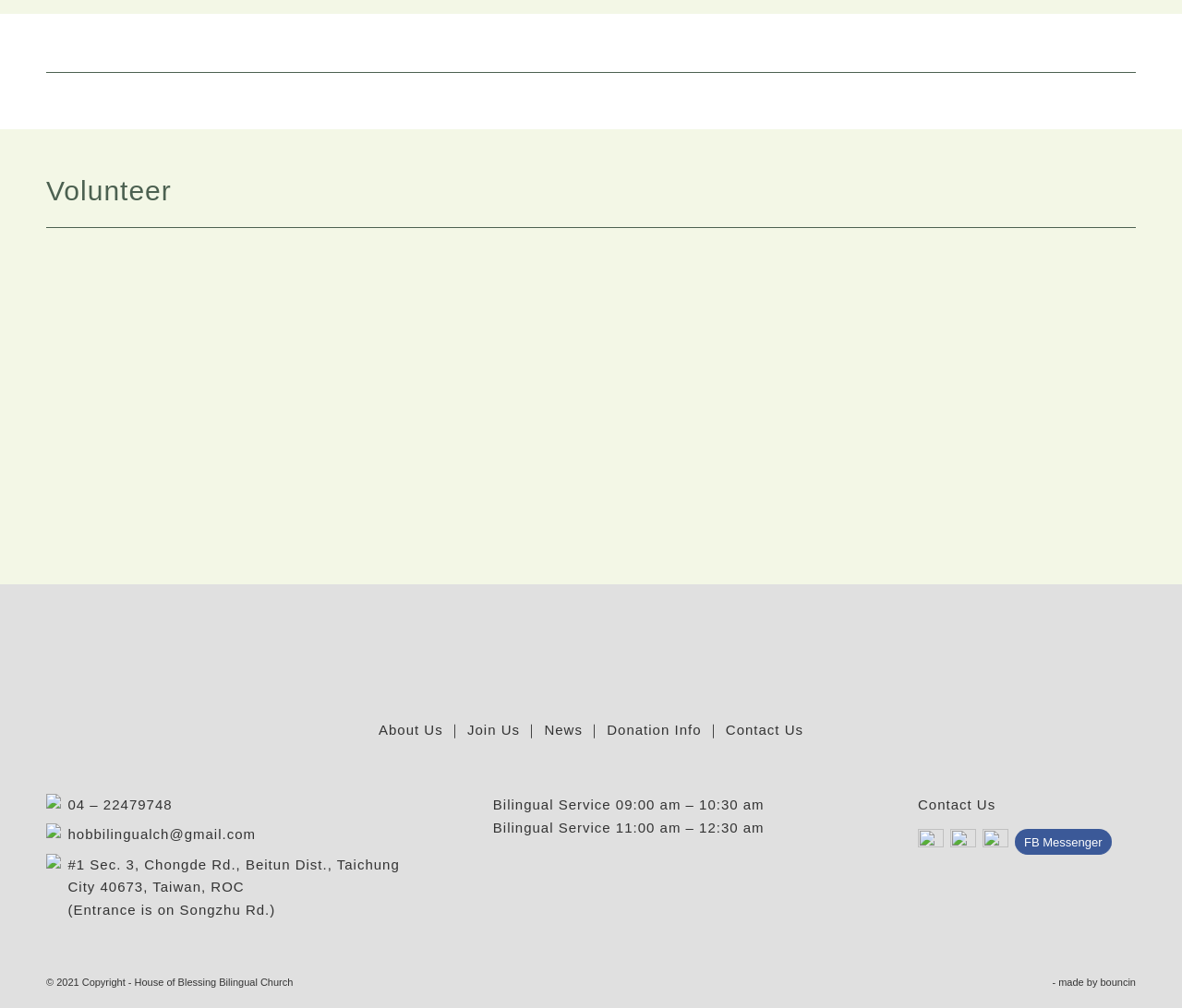Locate the bounding box of the UI element with the following description: "parent_node: Spread the word".

None